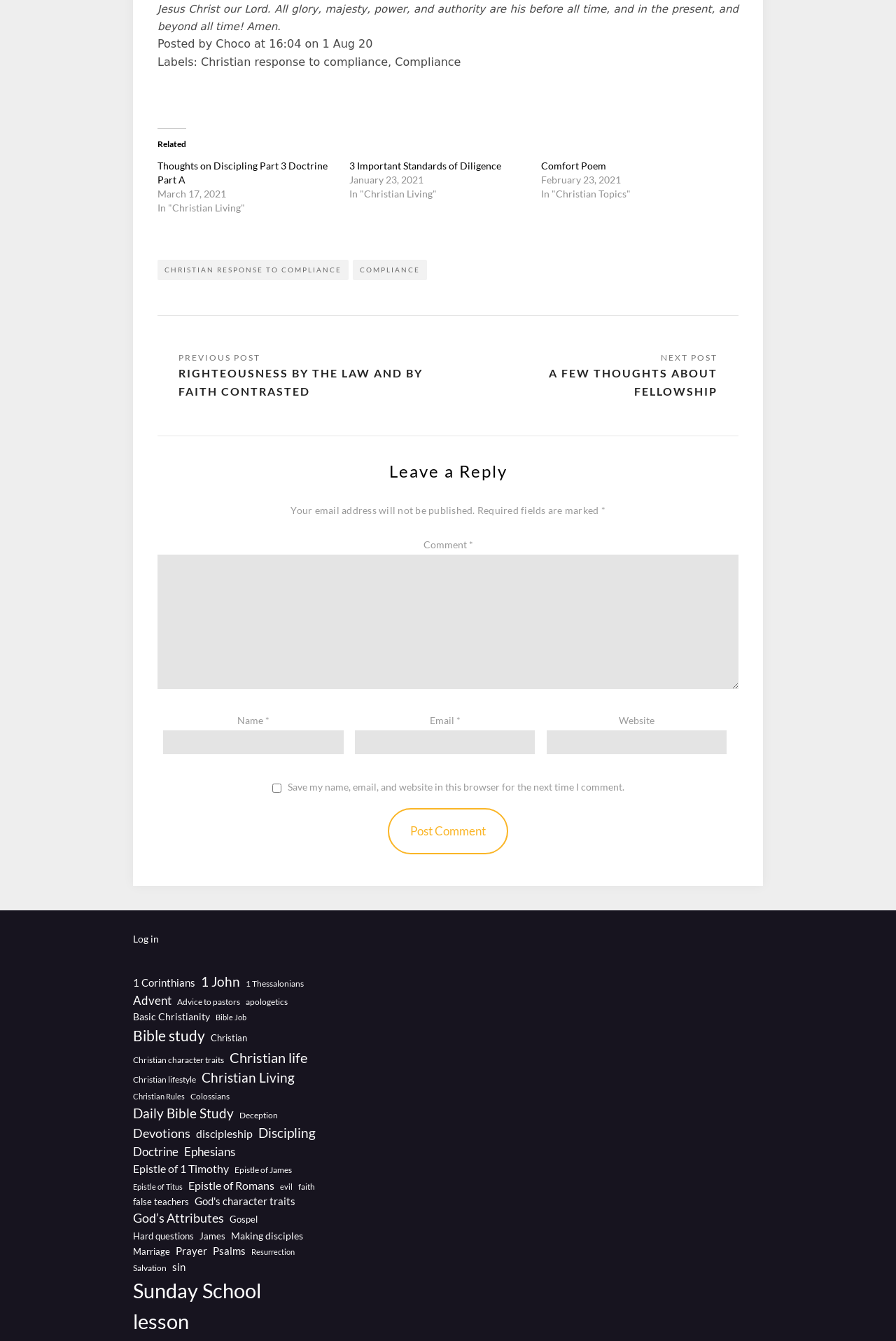Specify the bounding box coordinates of the area to click in order to execute this command: 'Click on the 'CHRISTIAN RESPONSE TO COMPLIANCE' link'. The coordinates should consist of four float numbers ranging from 0 to 1, and should be formatted as [left, top, right, bottom].

[0.176, 0.194, 0.389, 0.209]